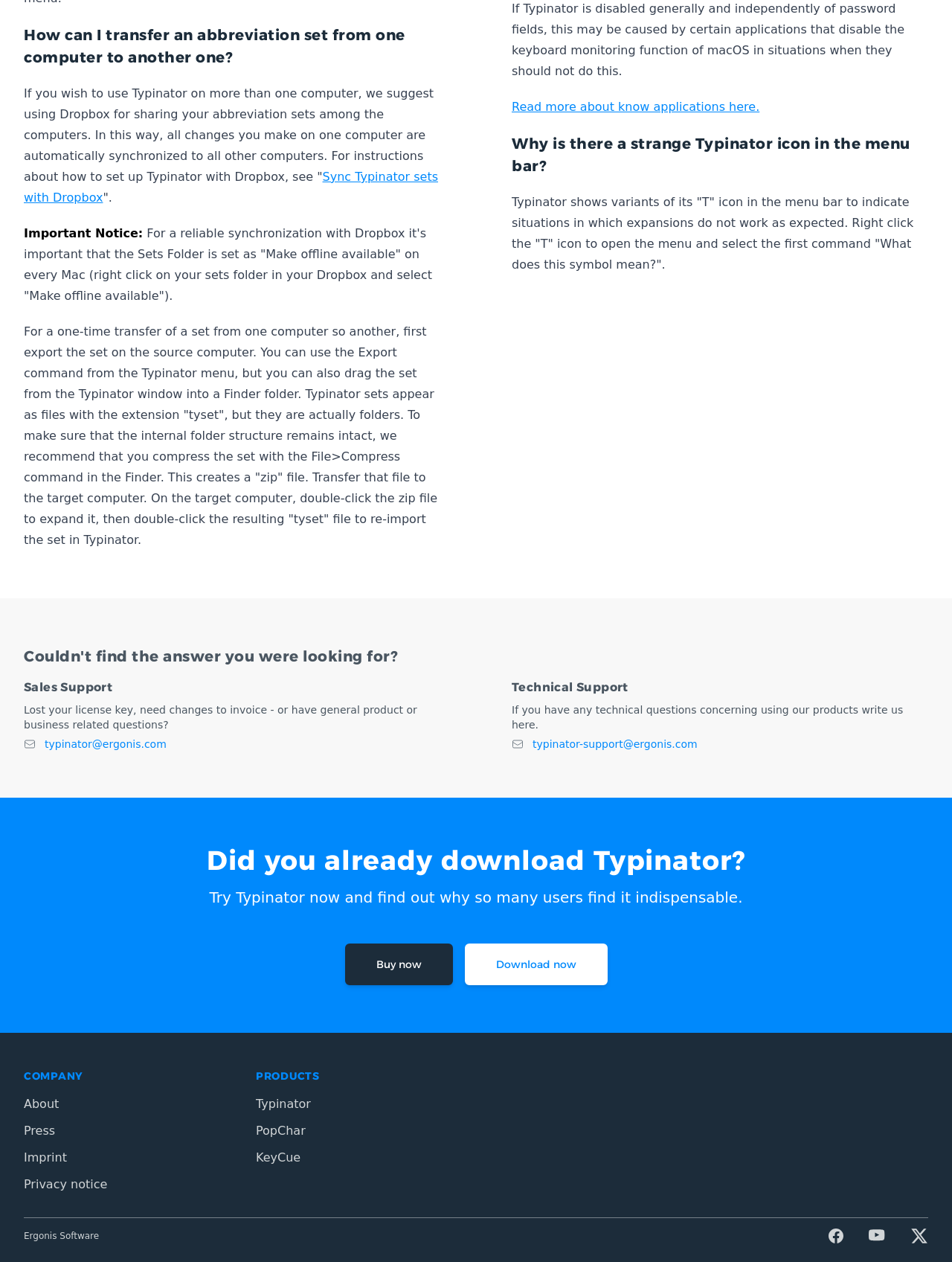Specify the bounding box coordinates of the area to click in order to execute this command: 'Click the 'Read more about know applications here' link'. The coordinates should consist of four float numbers ranging from 0 to 1, and should be formatted as [left, top, right, bottom].

[0.538, 0.079, 0.798, 0.09]